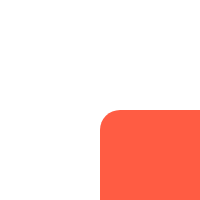From the details in the image, provide a thorough response to the question: What is the purpose of the design's simplicity?

According to the caption, the simplicity of the design serves to draw attention to accompanying text or content, which reinforces the theme of active participation and engagement.